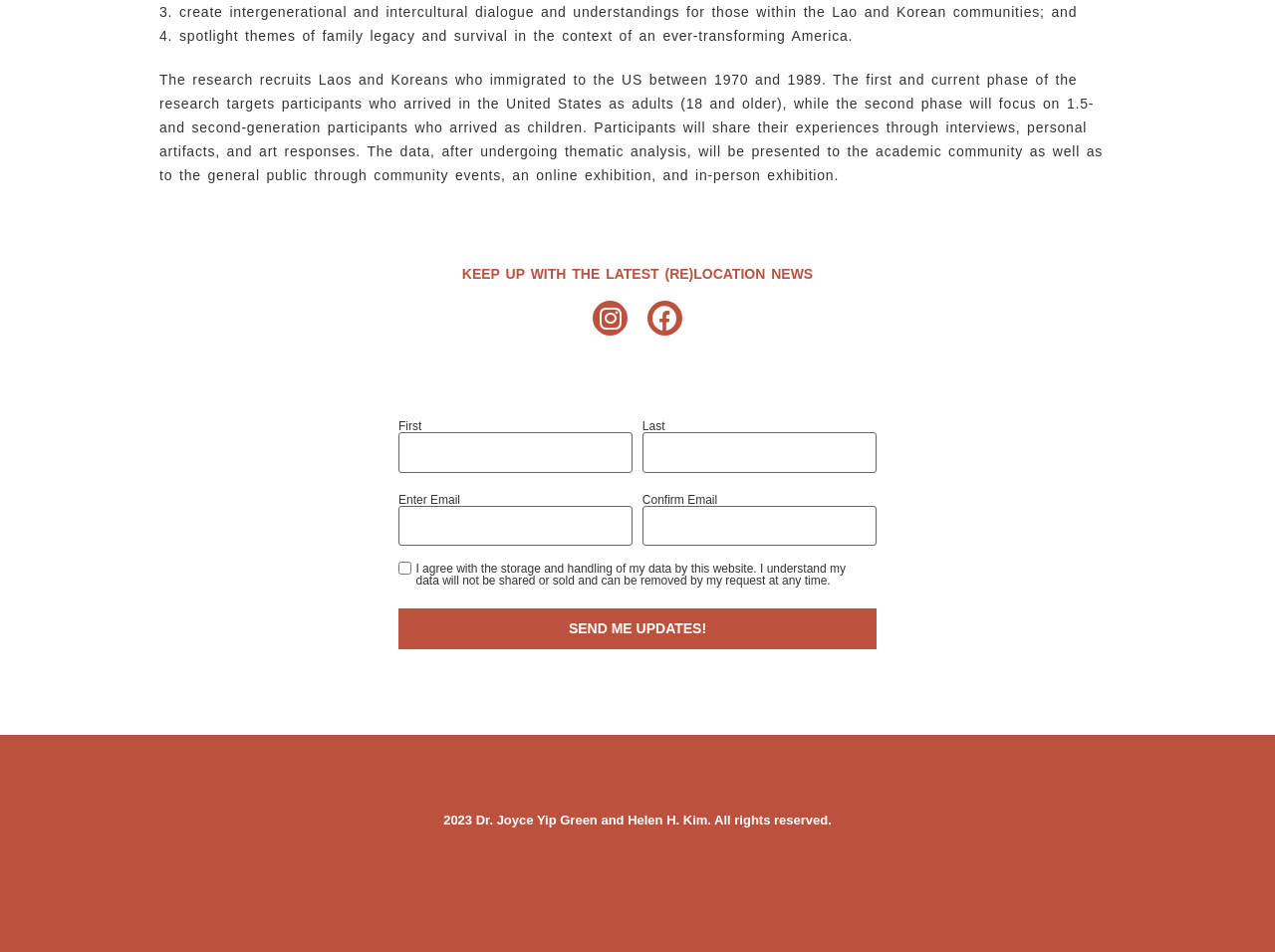Please specify the bounding box coordinates in the format (top-left x, top-left y, bottom-right x, bottom-right y), with values ranging from 0 to 1. Identify the bounding box for the UI component described as follows: Facebook

[0.508, 0.316, 0.535, 0.353]